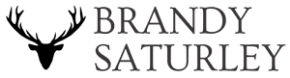Provide a comprehensive description of the image.

The image prominently features the logo of Brandy Saturley, a Canadian artist celebrated for her distinctive pop art style. The logo includes stylized text where "BRANDY" is displayed in bold, capital letters above "SATURLEY," which is also in capital letters but in a lighter, more elegant font. Accompanying the text is a striking graphic of a deer's head with antlers, symbolizing the connection to nature that often permeates Saturley’s work. This logo serves as a visual representation of her brand, encapsulating the essence of her artistic identity and commitment to creating iconic artwork that resonates with audiences passionate about contemporary art.